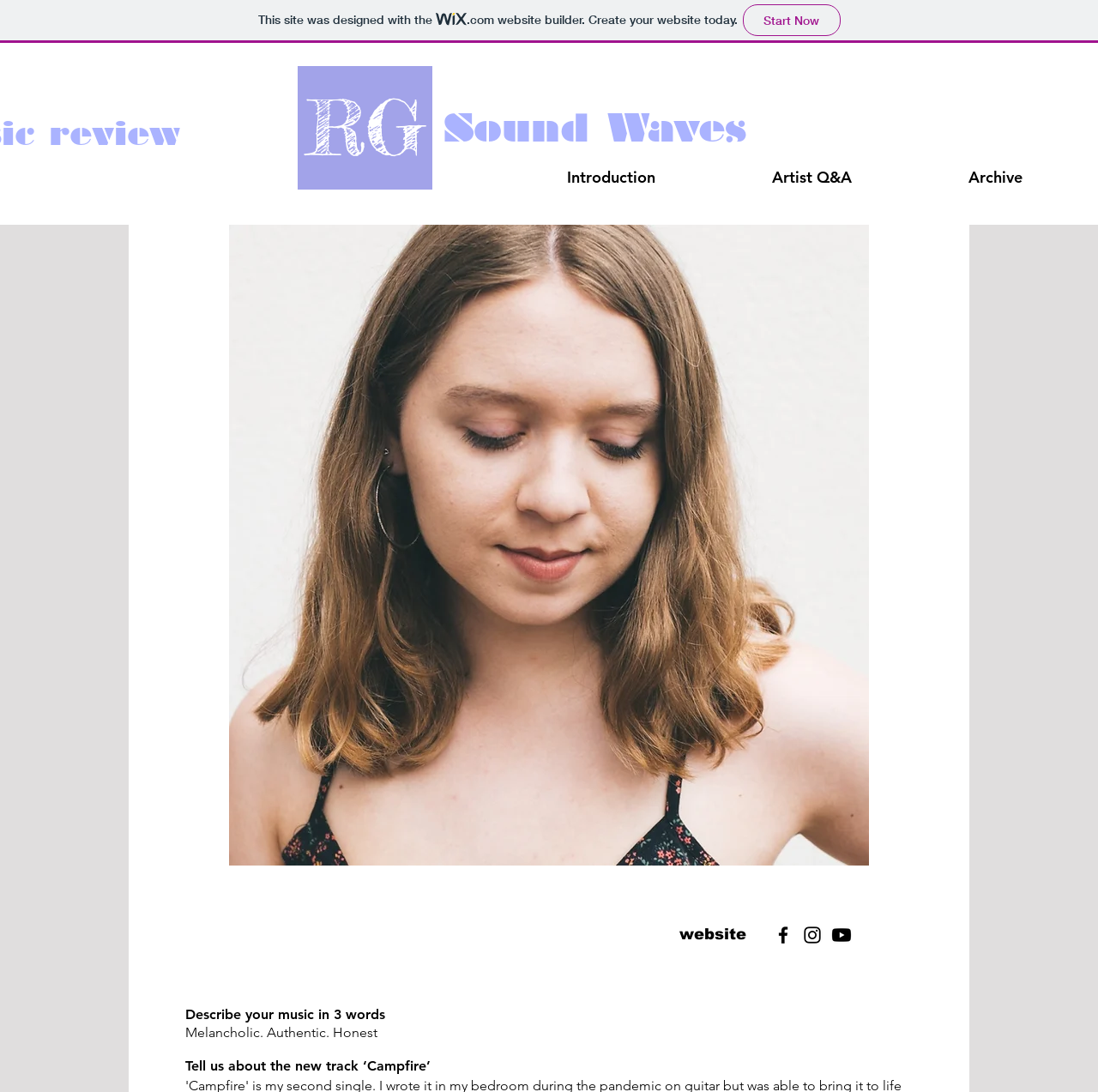Respond with a single word or phrase:
Is there a website link?

Yes